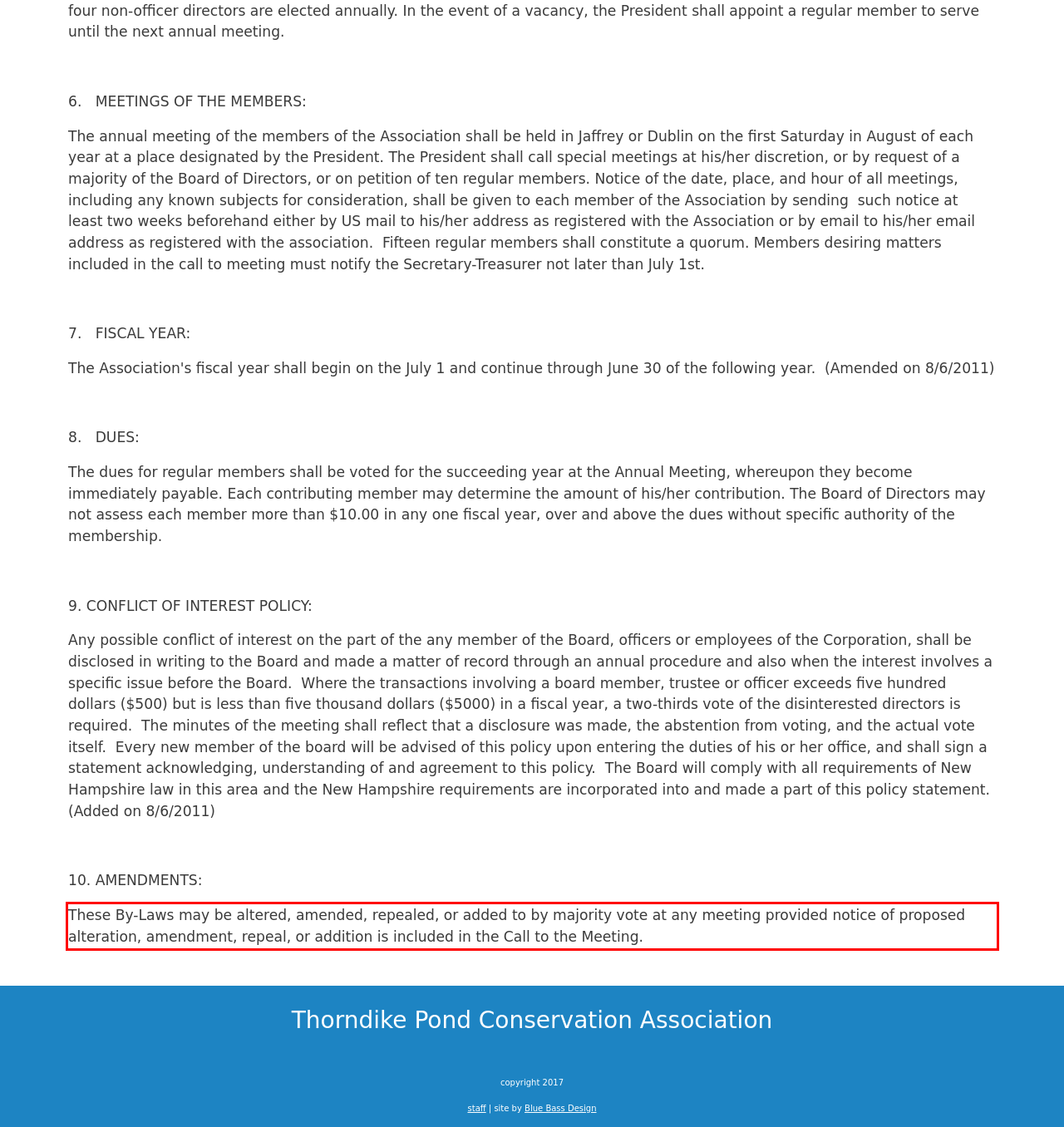Using the provided screenshot of a webpage, recognize and generate the text found within the red rectangle bounding box.

These By-Laws may be altered, amended, repealed, or added to by majority vote at any meeting provided notice of proposed alteration, amendment, repeal, or addition is included in the Call to the Meeting.